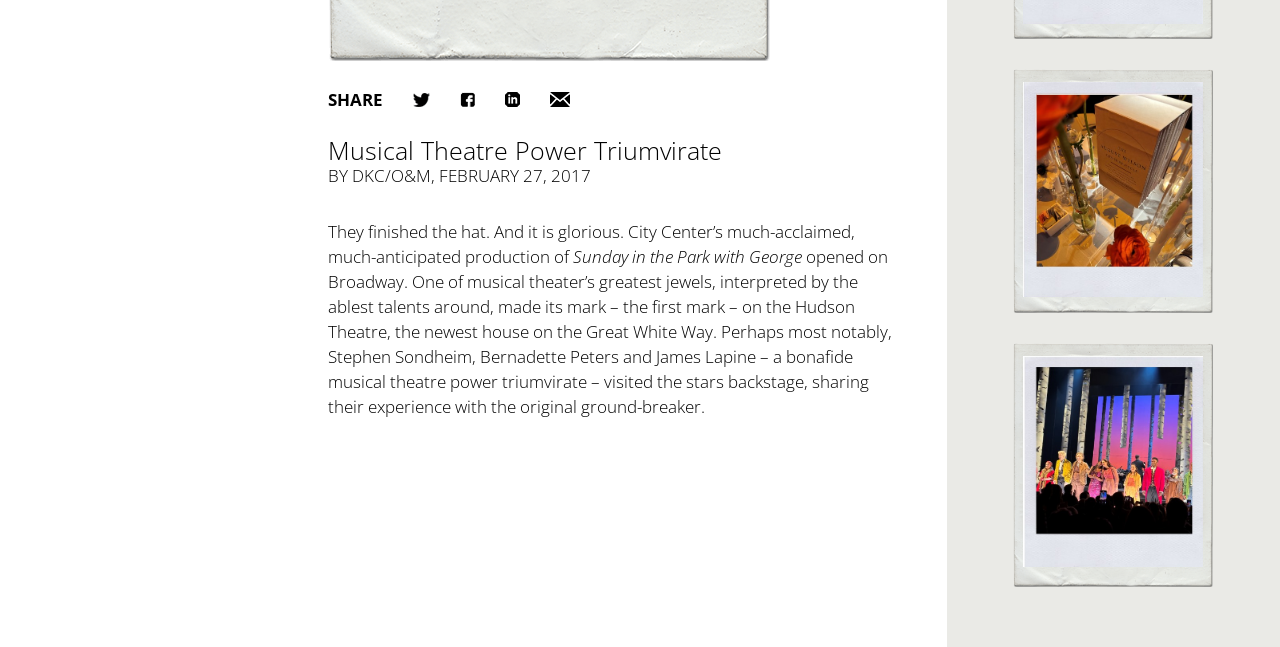Identify the bounding box coordinates for the UI element mentioned here: "DKC/O&M". Provide the coordinates as four float values between 0 and 1, i.e., [left, top, right, bottom].

[0.275, 0.253, 0.337, 0.289]